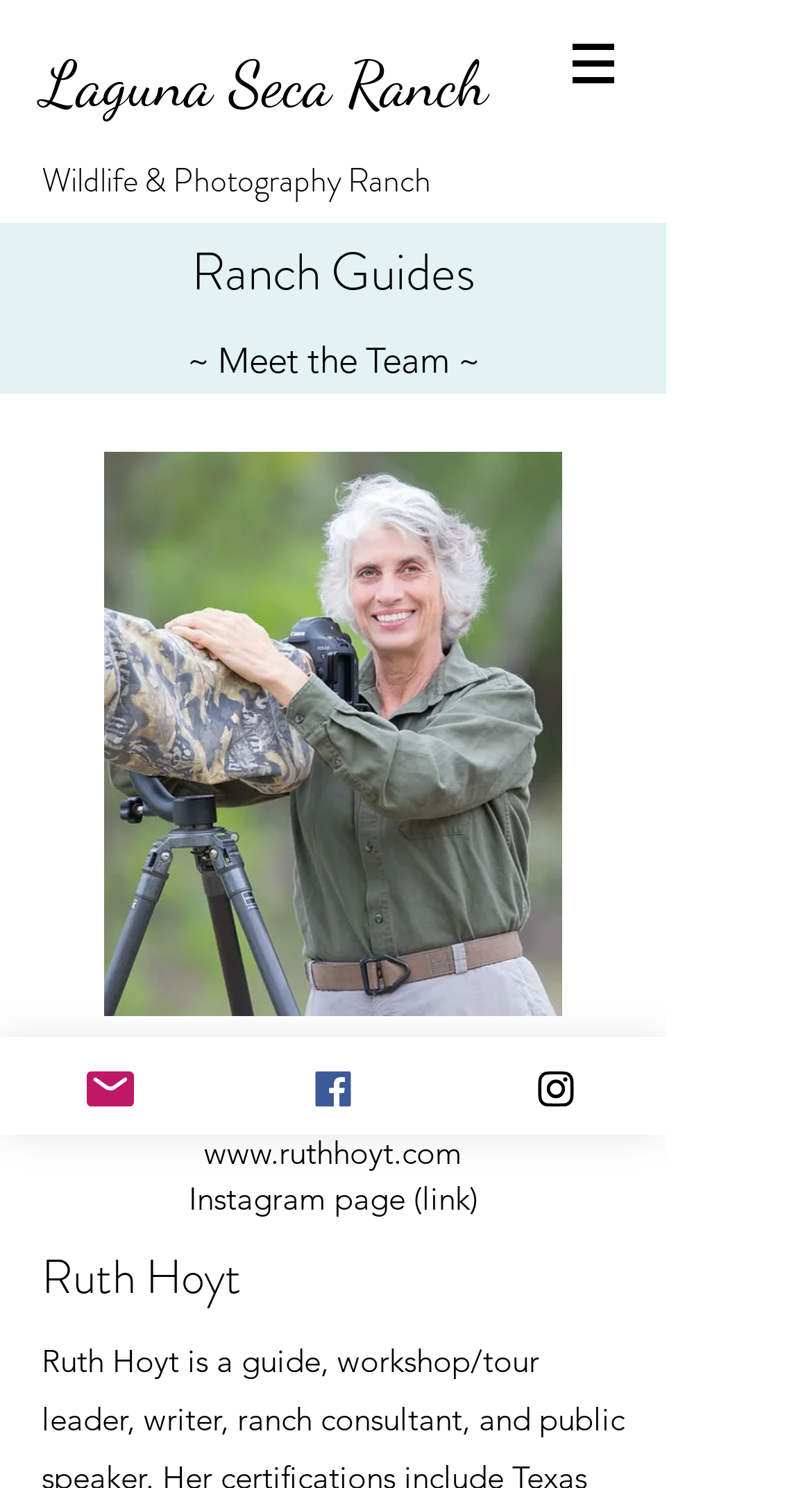Detail the webpage's structure and highlights in your description.

The webpage is about Laguna Seca Ranch, a wildlife and photography ranch. At the top, there is a large heading that reads "Laguna Seca Ranch" with a link to the same name. Below this heading, there is a navigation menu labeled "Site" with a button that has a popup menu.

On the left side of the page, there are several headings that provide information about the ranch. The first heading reads "Wildlife & Photography Ranch", followed by "Ranch Guides" and "~ Meet the Team ~". Below these headings, there is a large image of a person, likely a team member, with the name "Ruth Hoyt" written in a heading below the image. 

To the right of the image, there are several links and pieces of text that provide contact information for Ruth Hoyt, including a phone number, email address, website, and Instagram page. 

At the bottom of the page, there are three links to social media platforms: Email, Facebook, and Instagram, each accompanied by a small image.